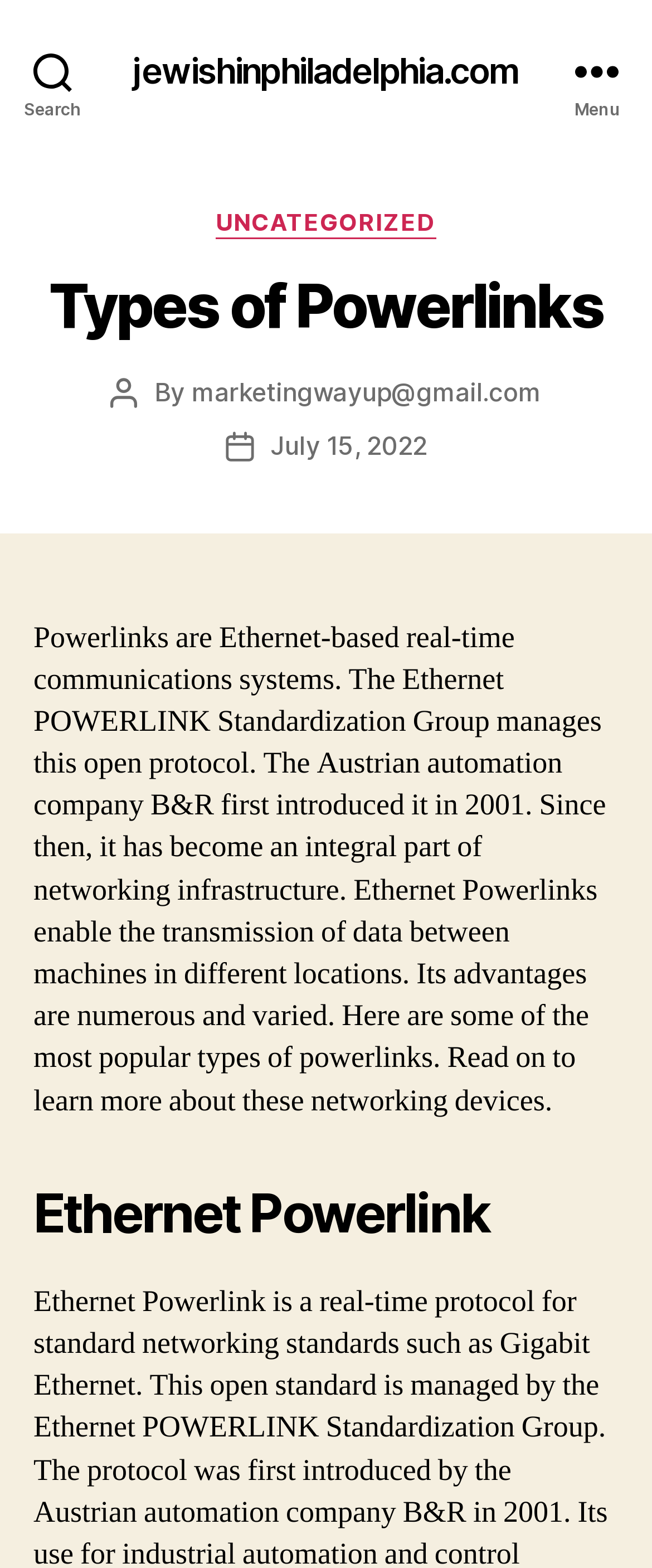Consider the image and give a detailed and elaborate answer to the question: 
What is the name of the company that introduced Powerlinks?

The name of the company that introduced Powerlinks can be found in the introductory paragraph, which states that the Austrian automation company B&R first introduced Powerlinks in 2001.